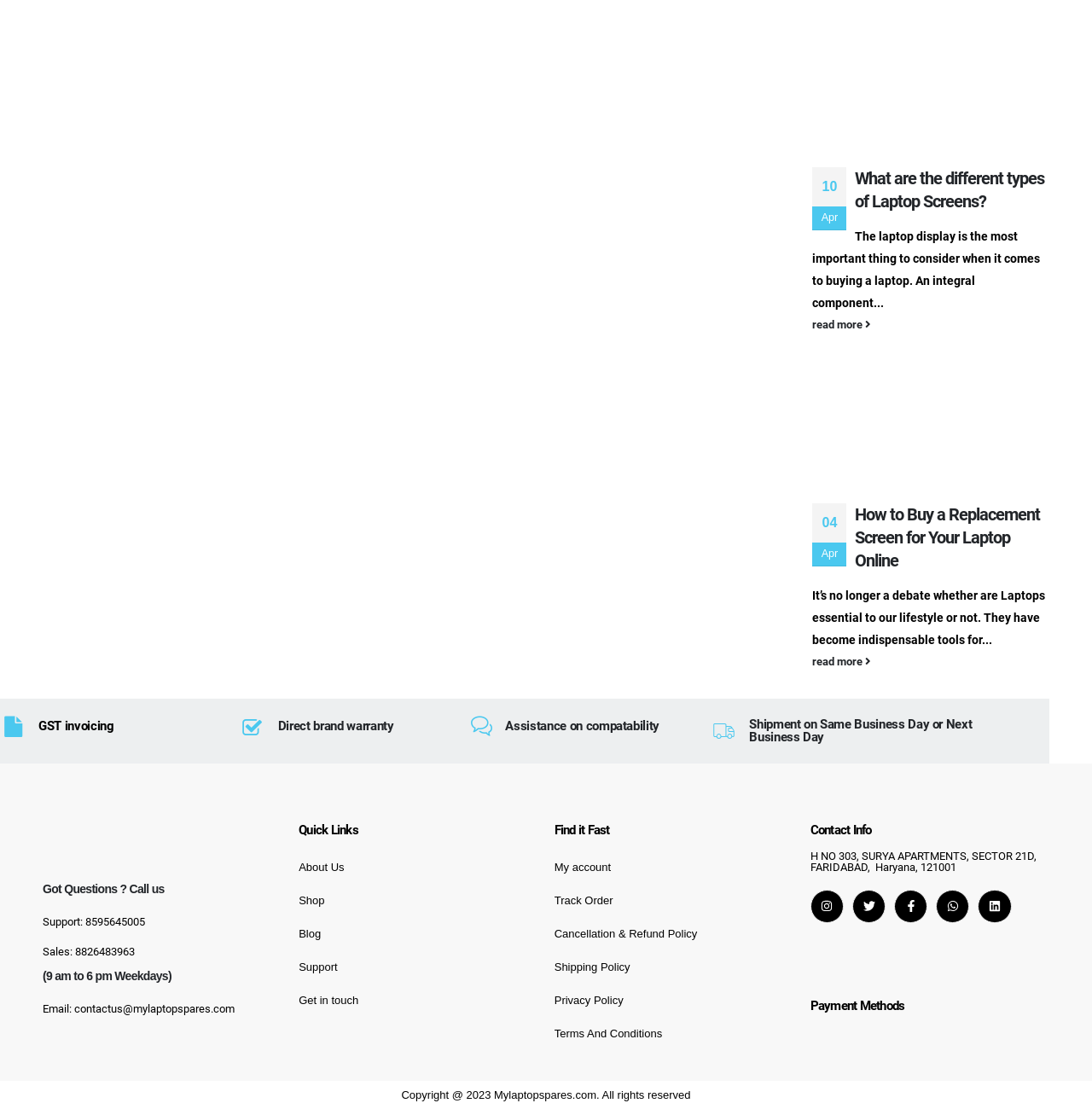Determine the bounding box coordinates of the clickable element necessary to fulfill the instruction: "Click the 'Homepage' link". Provide the coordinates as four float numbers within the 0 to 1 range, i.e., [left, top, right, bottom].

None